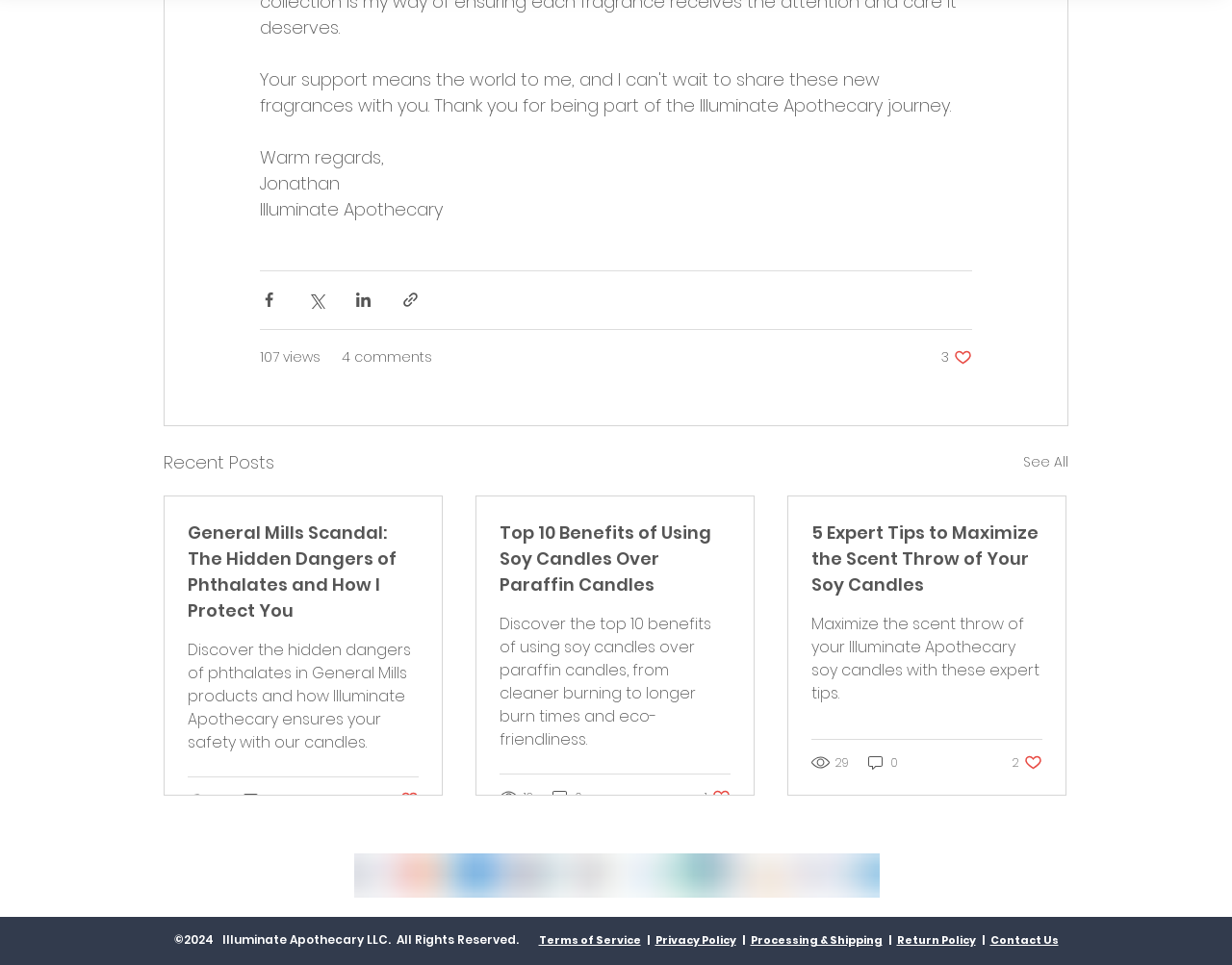What is the copyright year of the webpage?
Give a detailed response to the question by analyzing the screenshot.

I found the copyright year in the heading element with the text '©2024 Illuminate Apothecary LLC. All Rights Reserved.' at the bottom of the webpage.